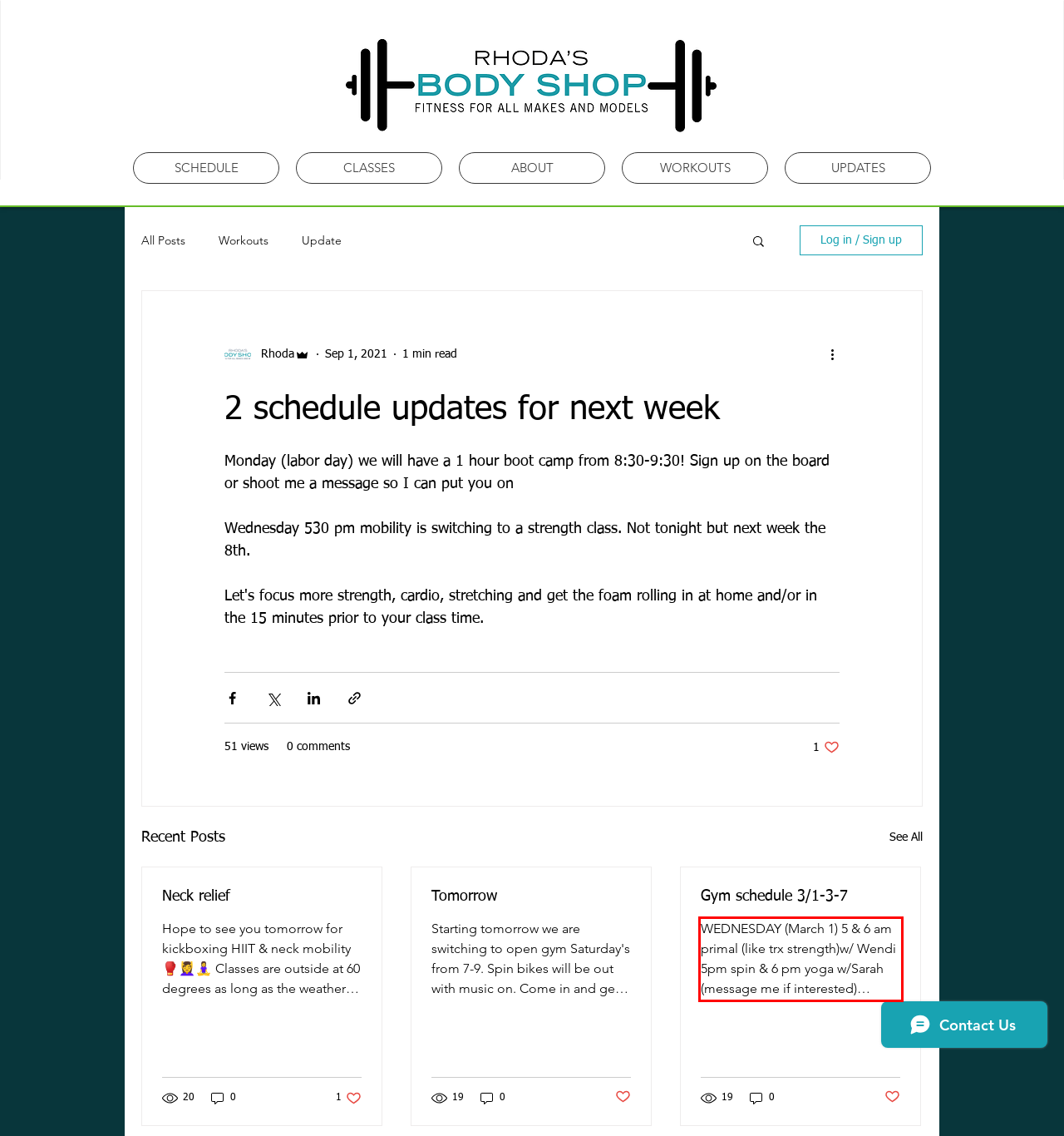Analyze the screenshot of the webpage that features a red bounding box and recognize the text content enclosed within this red bounding box.

WEDNESDAY (March 1) 5 & 6 am primal (like trx strength)w/ Wendi 5pm spin & 6 pm yoga w/Sarah (message me if interested) THURSDAY (March 2) 5 & 6 am spin w/ Wendi FRIDAY (March 3) 5, 6, 7, 8 and 9 circ